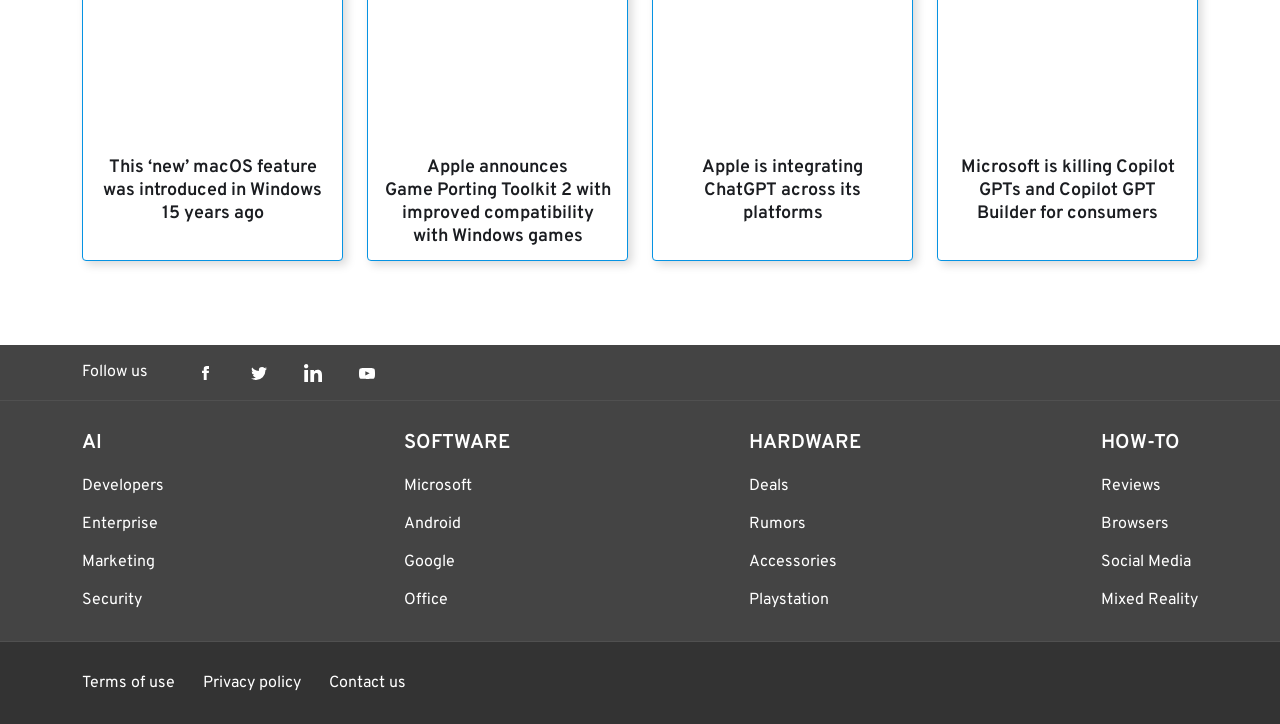How many categories are listed on the webpage?
Please answer using one word or phrase, based on the screenshot.

5